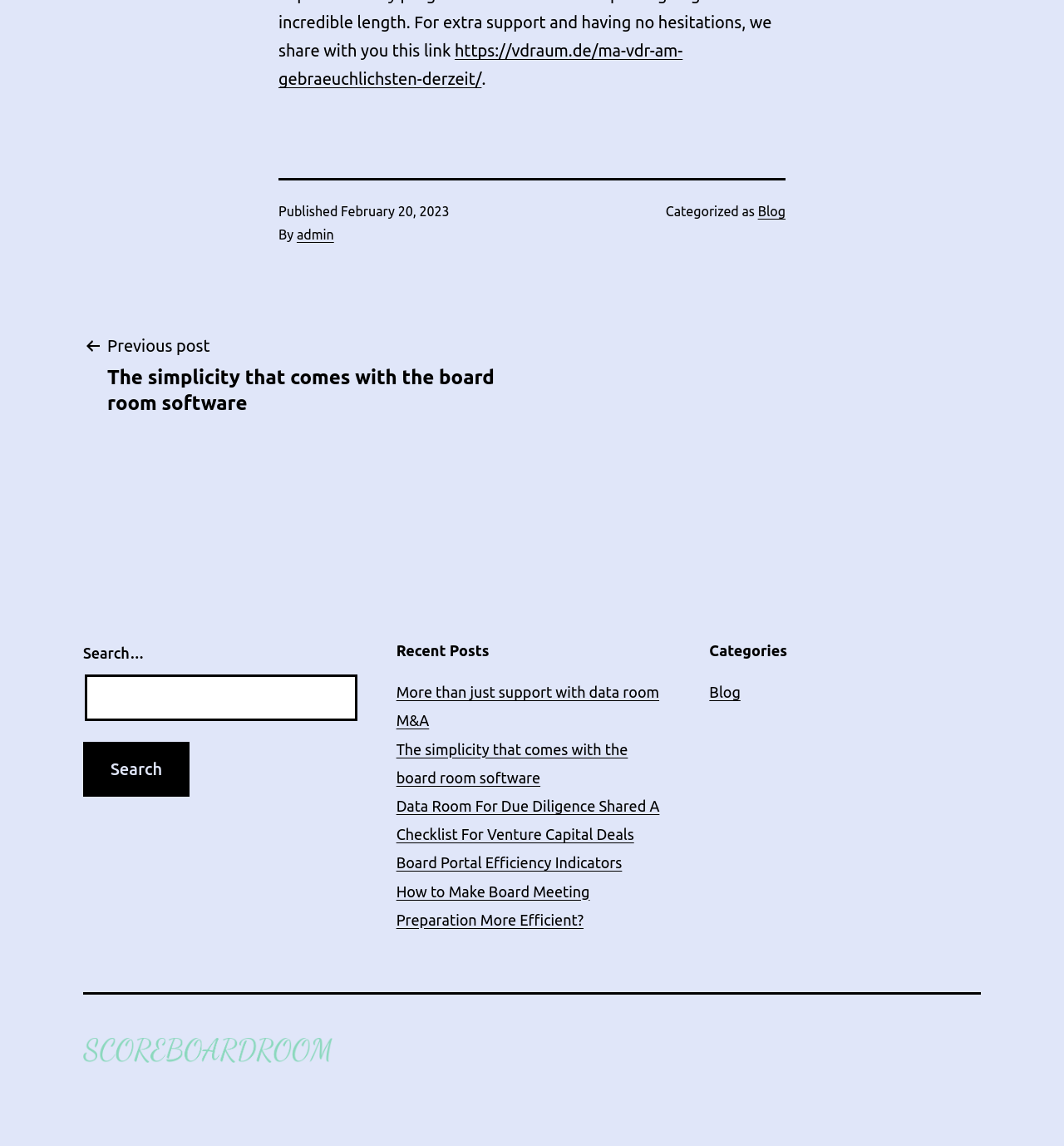Identify the bounding box coordinates necessary to click and complete the given instruction: "Go to previous post".

[0.078, 0.289, 0.492, 0.363]